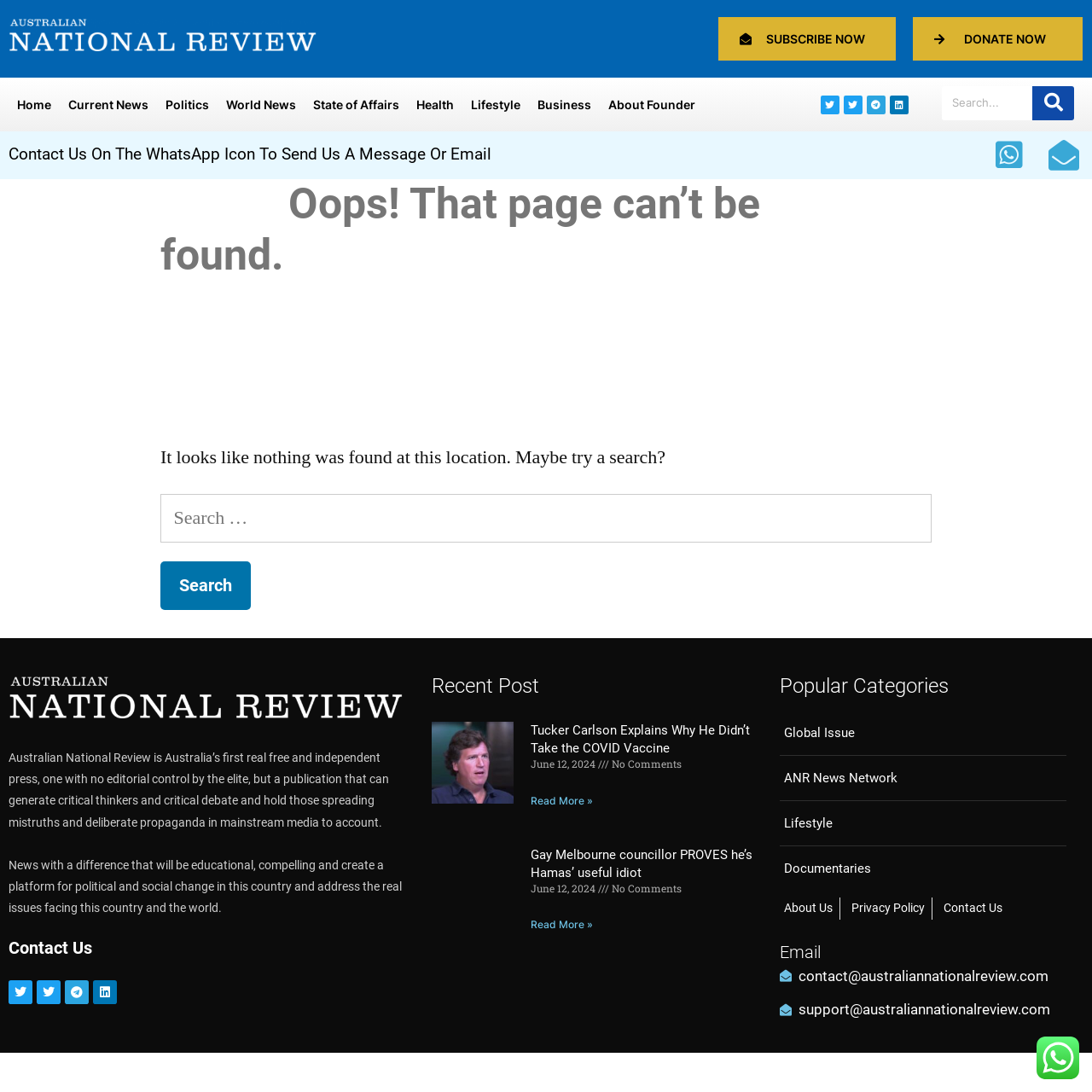Please provide a comprehensive response to the question based on the details in the image: What is the topic of the first article?

I found the answer by reading the heading of the first article, which is 'Tucker Carlson Explains Why He Didn’t Take the COVID Vaccine'.